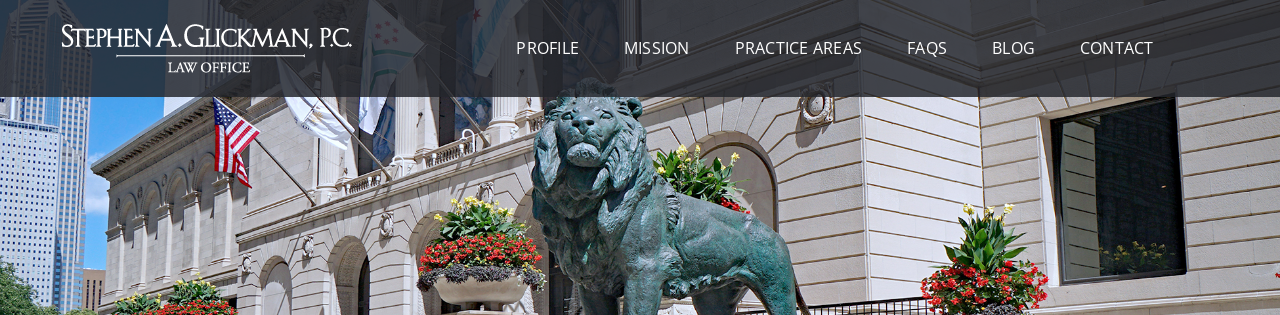What surrounds the lion statue?
Using the information from the image, answer the question thoroughly.

The lion statue is surrounded by vibrant flower arrangements in planters, adding a touch of color and life to the scene.